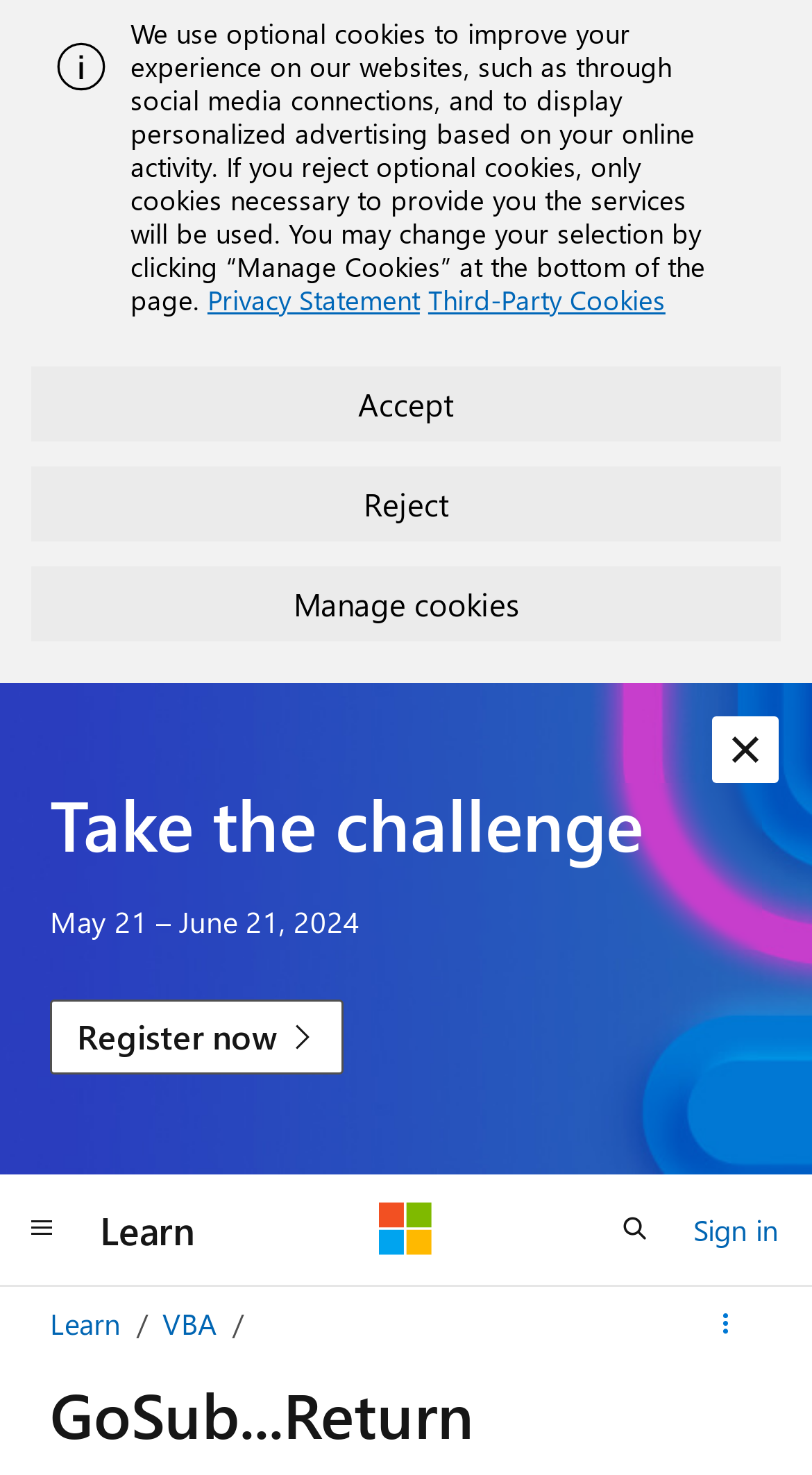Please respond in a single word or phrase: 
What is the challenge period?

May 21 – June 21, 2024